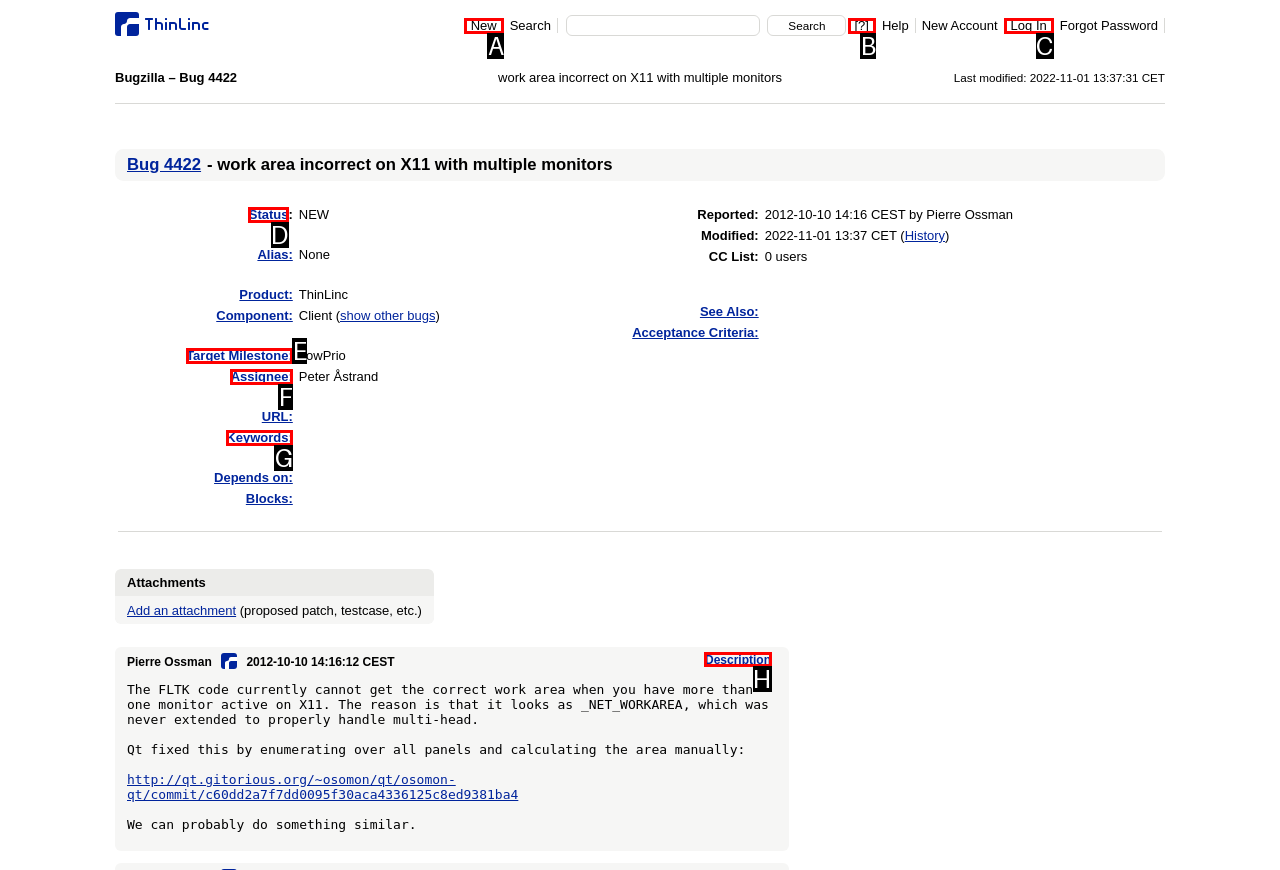Select the HTML element that needs to be clicked to carry out the task: Click on the 'Log In' link
Provide the letter of the correct option.

C